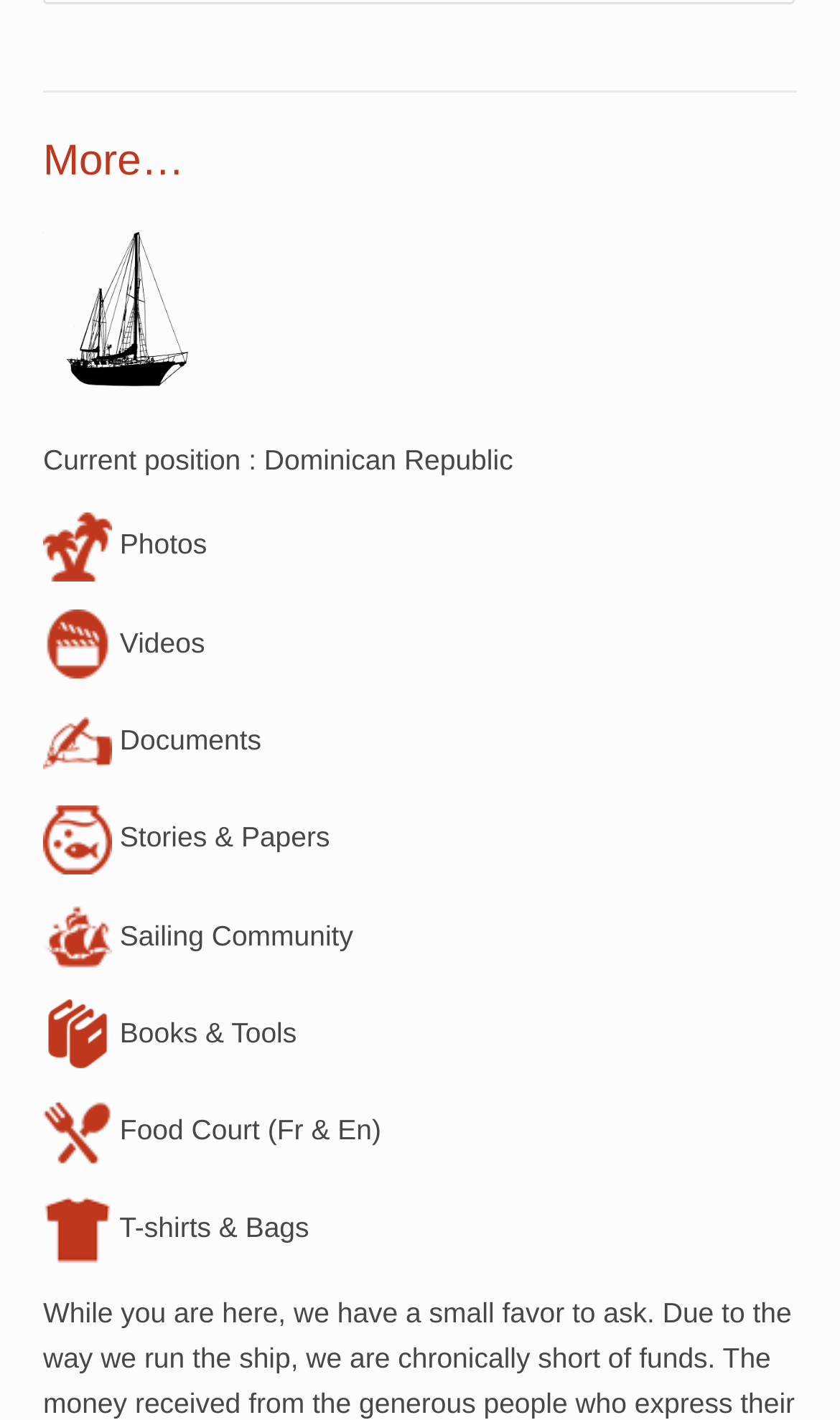Please identify the bounding box coordinates of the clickable region that I should interact with to perform the following instruction: "Browse photos". The coordinates should be expressed as four float numbers between 0 and 1, i.e., [left, top, right, bottom].

[0.051, 0.372, 0.246, 0.395]